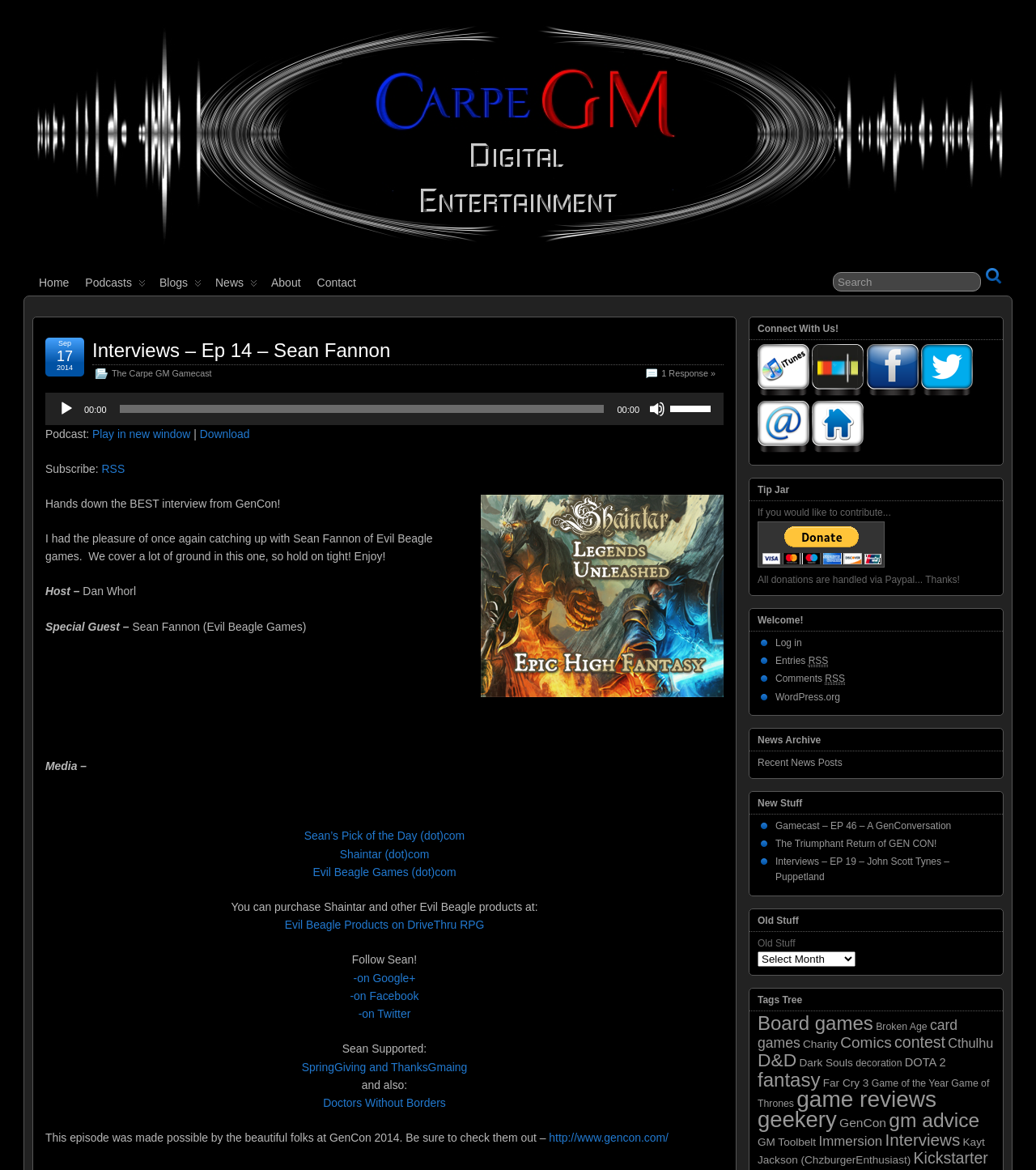Provide the text content of the webpage's main heading.

CarpeGM Digital Entertainment